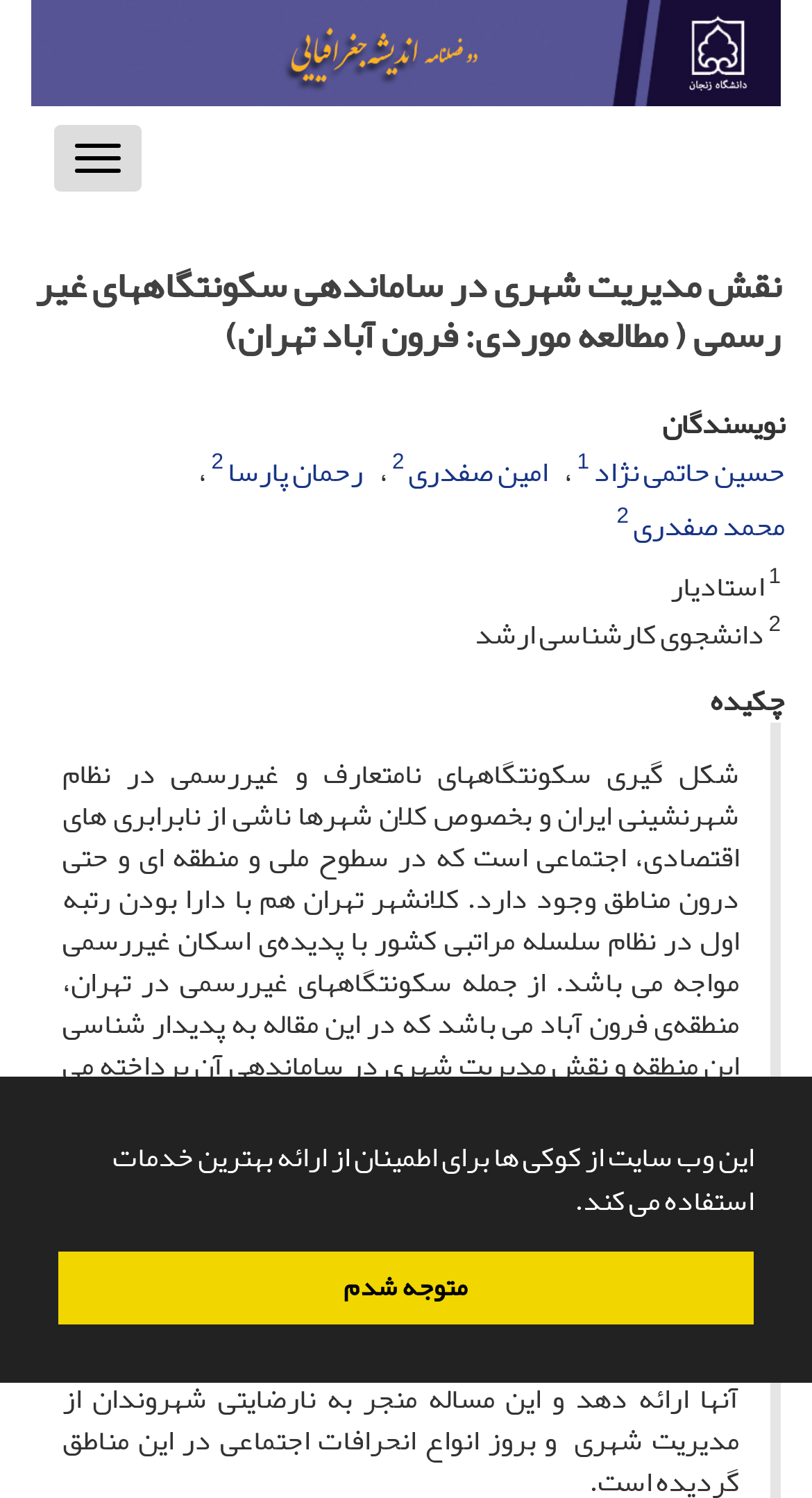Please determine the bounding box coordinates of the element to click in order to execute the following instruction: "click the toggle navigation button". The coordinates should be four float numbers between 0 and 1, specified as [left, top, right, bottom].

[0.064, 0.081, 0.177, 0.129]